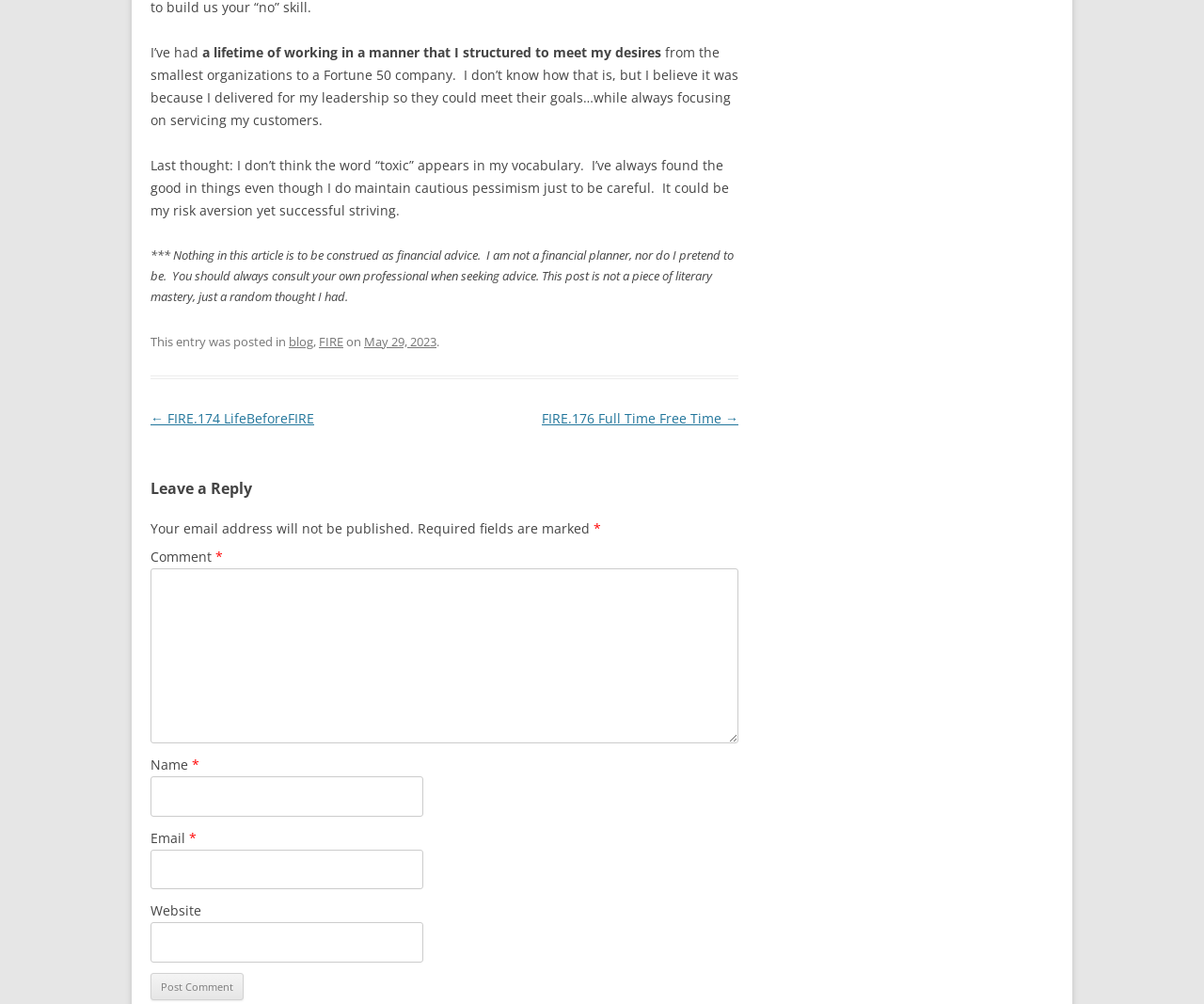Indicate the bounding box coordinates of the element that must be clicked to execute the instruction: "Click the 'FIRE' link". The coordinates should be given as four float numbers between 0 and 1, i.e., [left, top, right, bottom].

[0.265, 0.331, 0.285, 0.348]